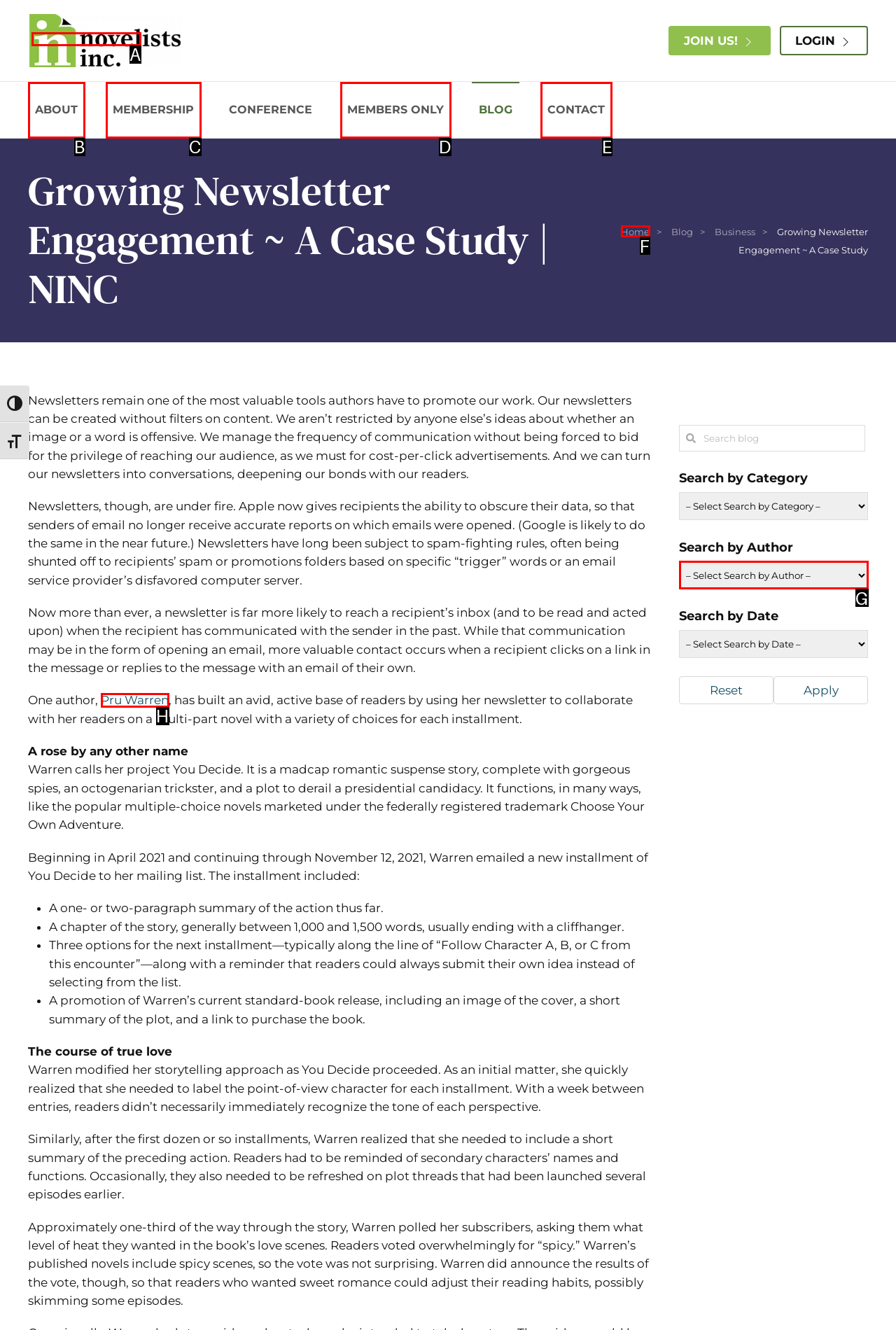Select the letter that aligns with the description: Home. Answer with the letter of the selected option directly.

F